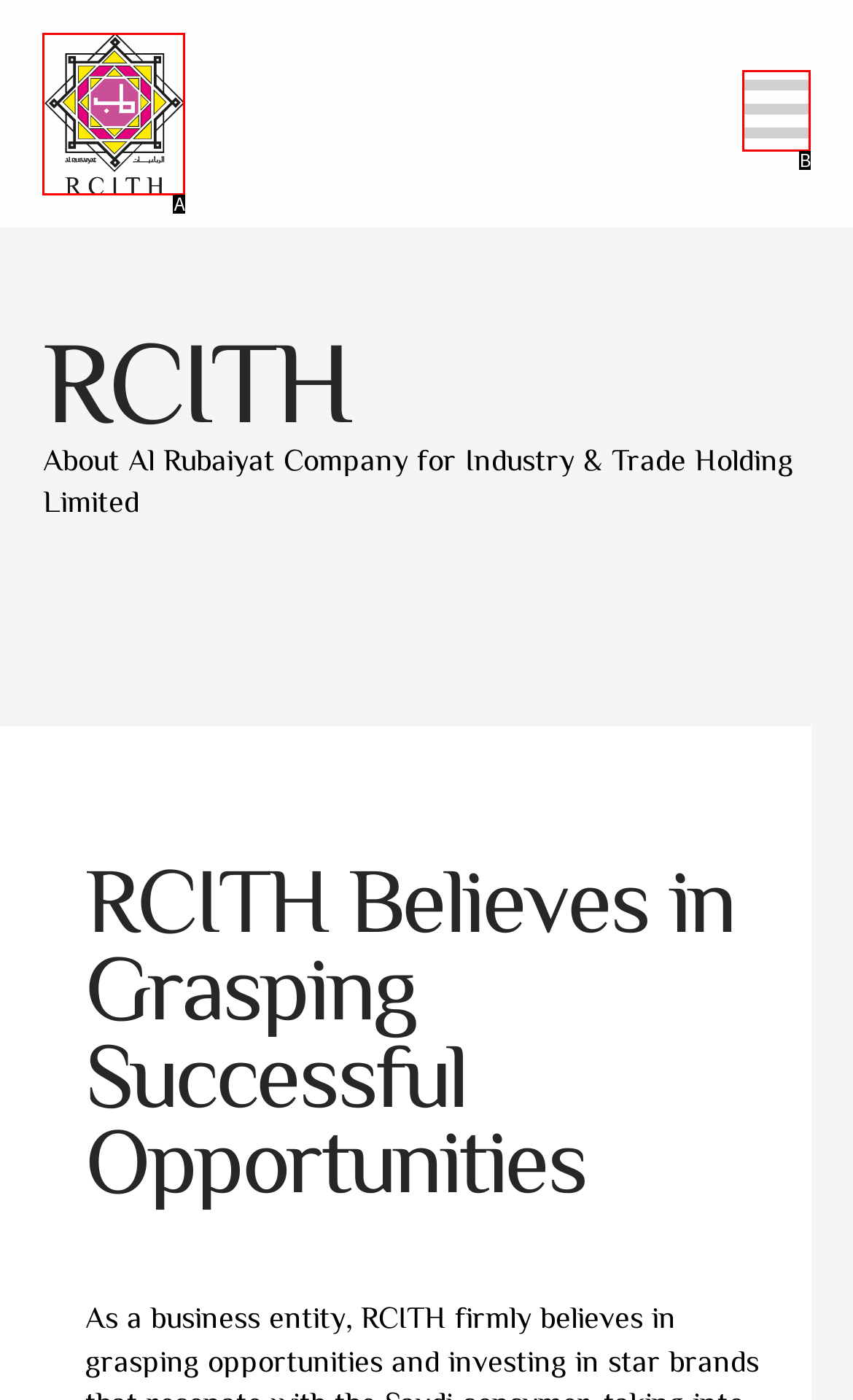Identify the HTML element that best fits the description: parent_node: Navigation. Respond with the letter of the corresponding element.

A